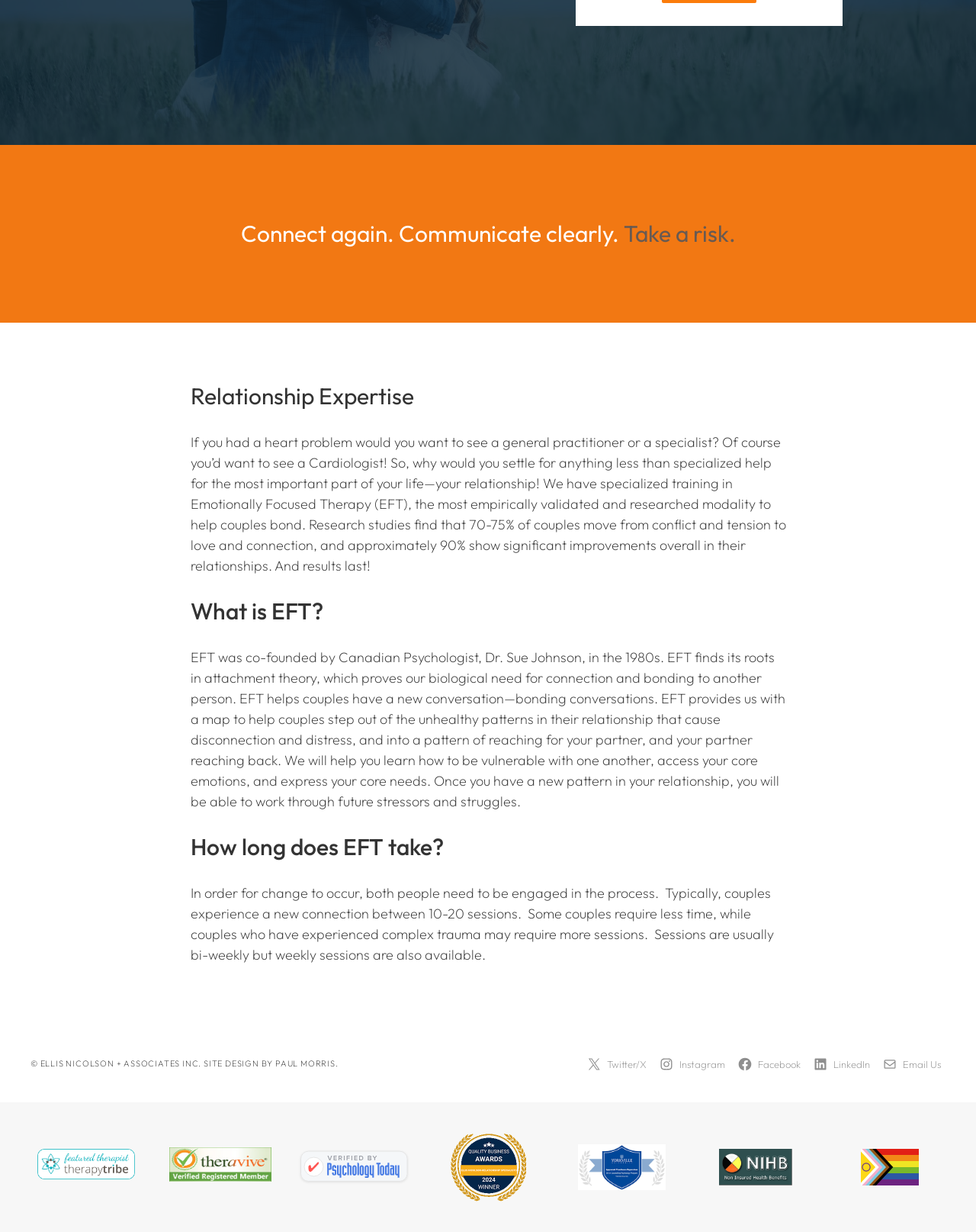Locate and provide the bounding box coordinates for the HTML element that matches this description: "parent_node: Website name="url"".

None